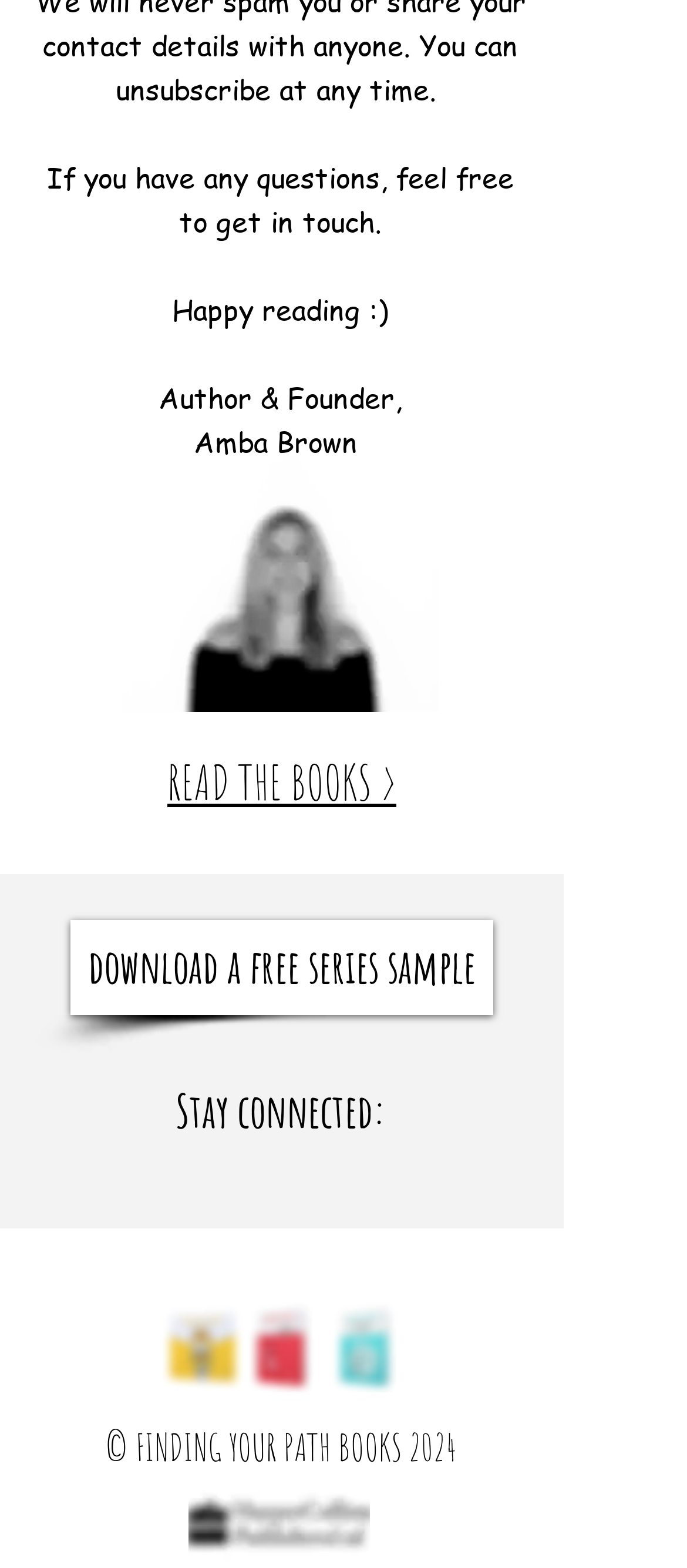Please reply to the following question with a single word or a short phrase:
How many social media links are there?

6